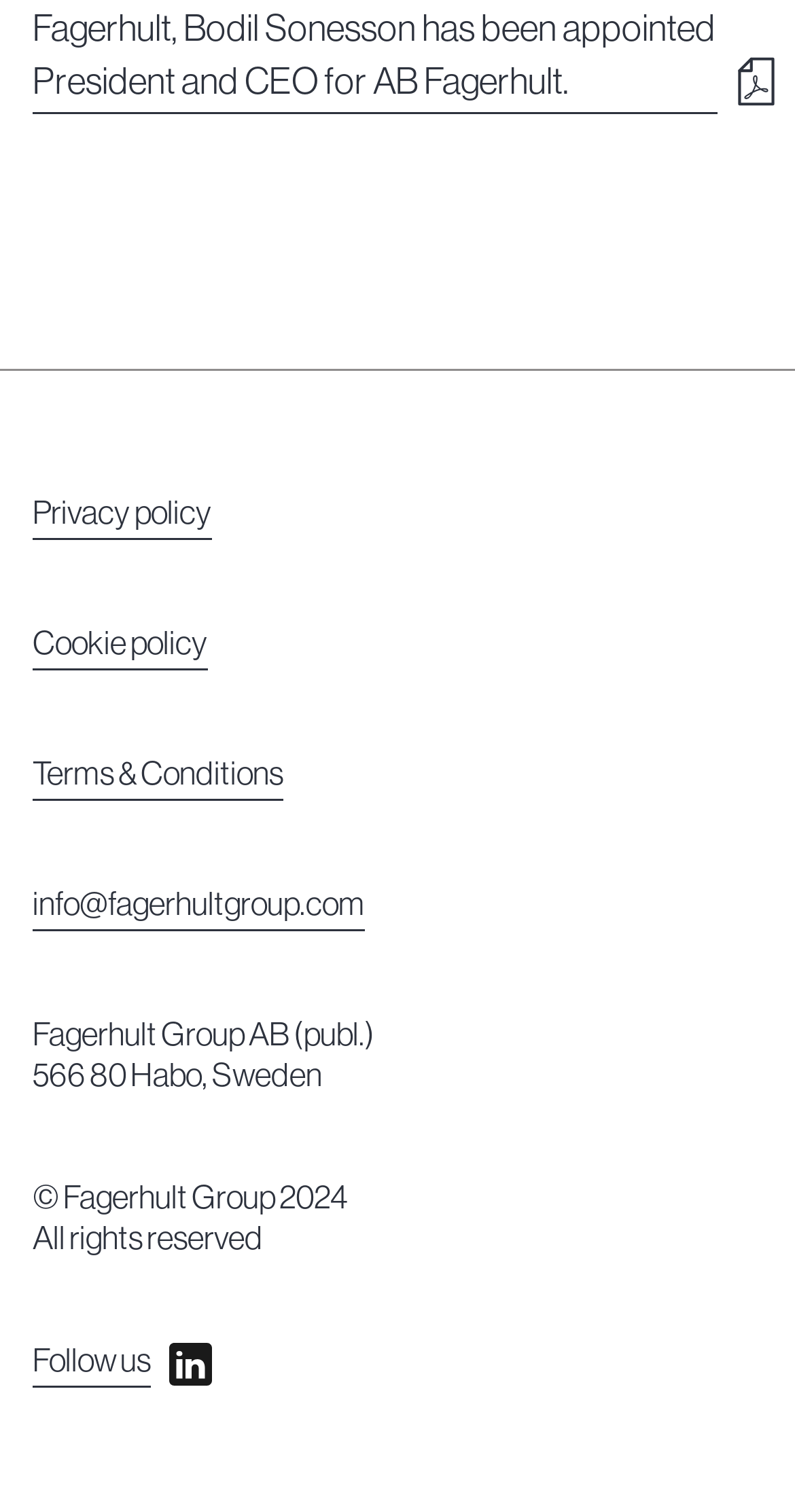Who is the President and CEO of AB Fagerhult?
Refer to the screenshot and answer in one word or phrase.

Bodil Sonesson